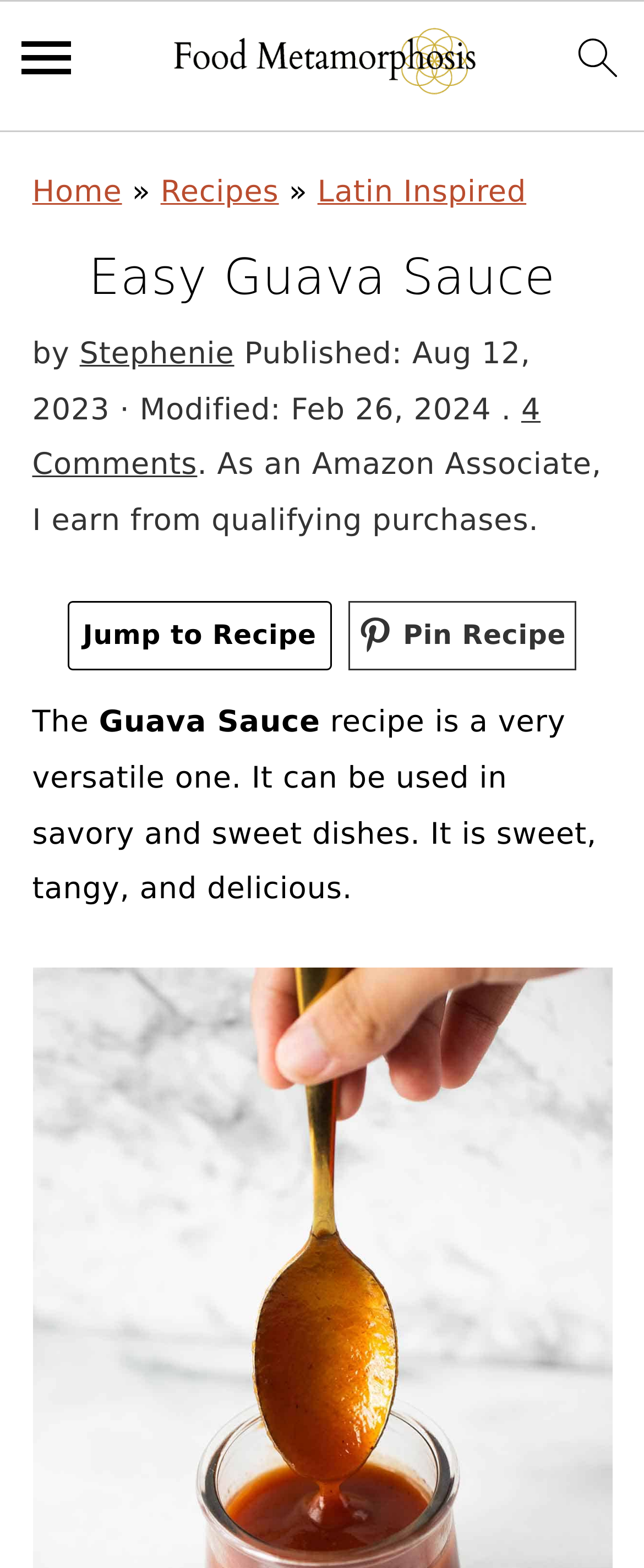Provide the bounding box coordinates for the area that should be clicked to complete the instruction: "pin recipe".

[0.541, 0.383, 0.894, 0.428]